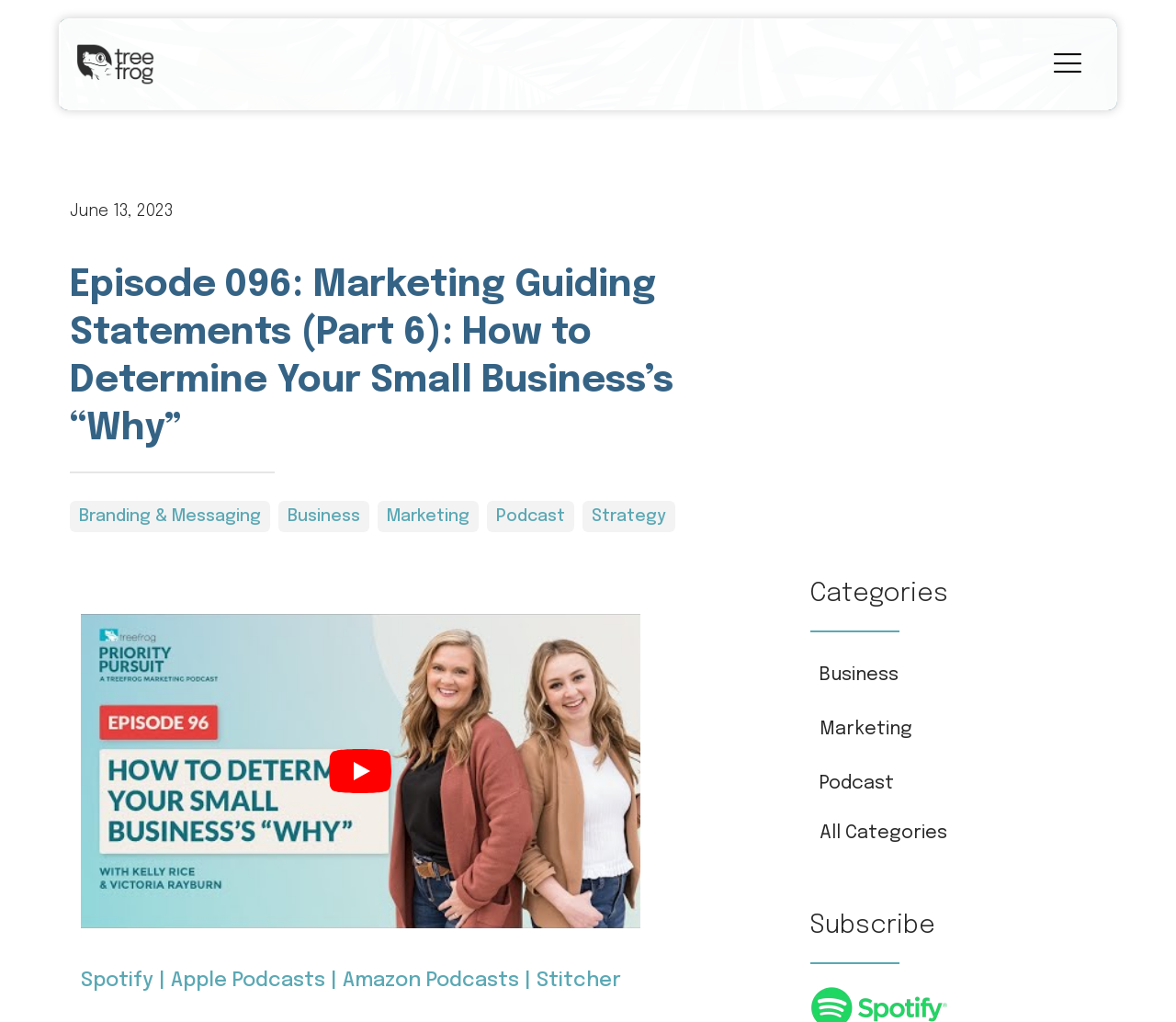Please locate the bounding box coordinates of the element that should be clicked to achieve the given instruction: "Listen to the podcast on Spotify".

[0.069, 0.95, 0.13, 0.97]